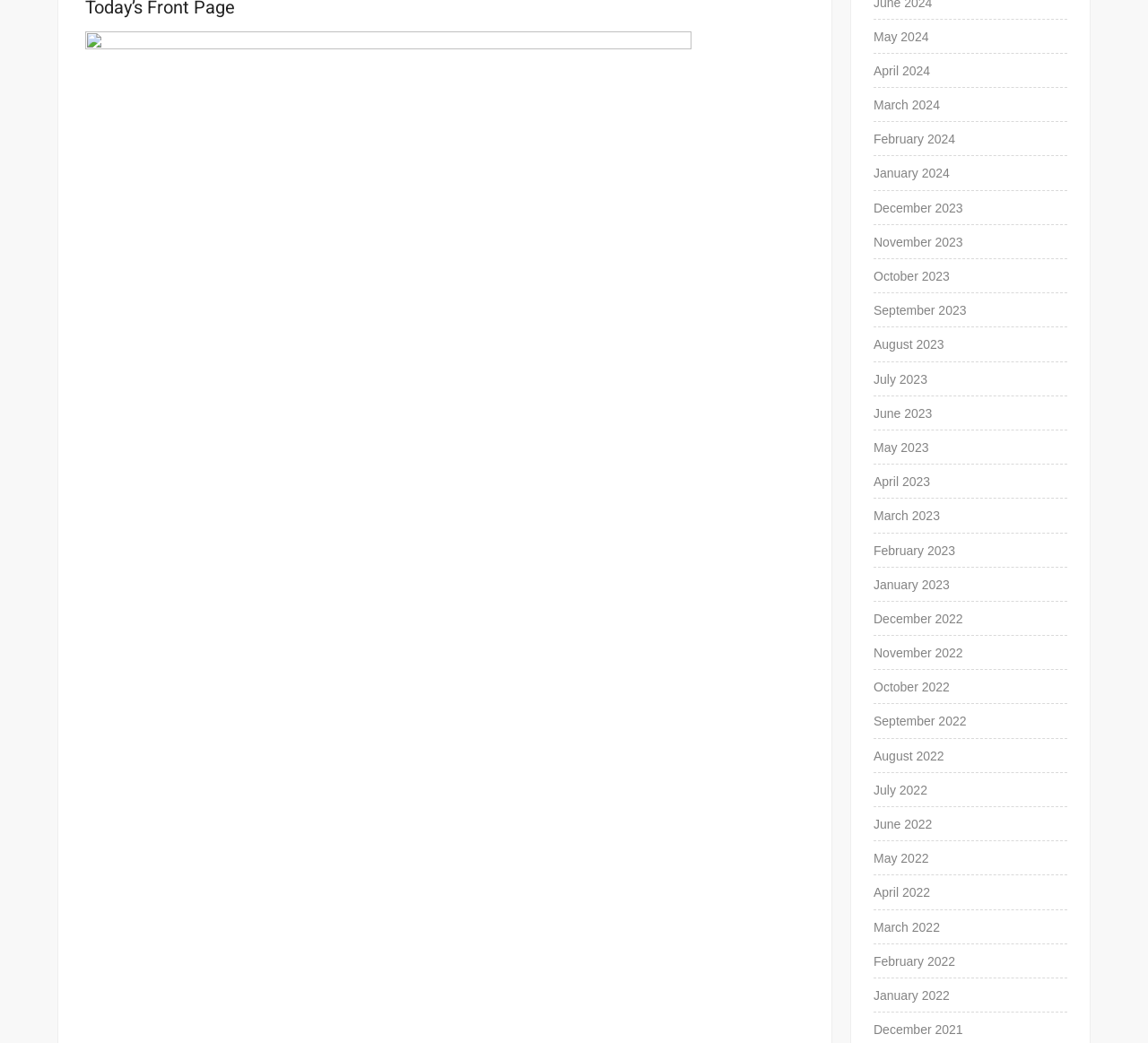What is the most recent month listed?
Using the image provided, answer with just one word or phrase.

May 2024